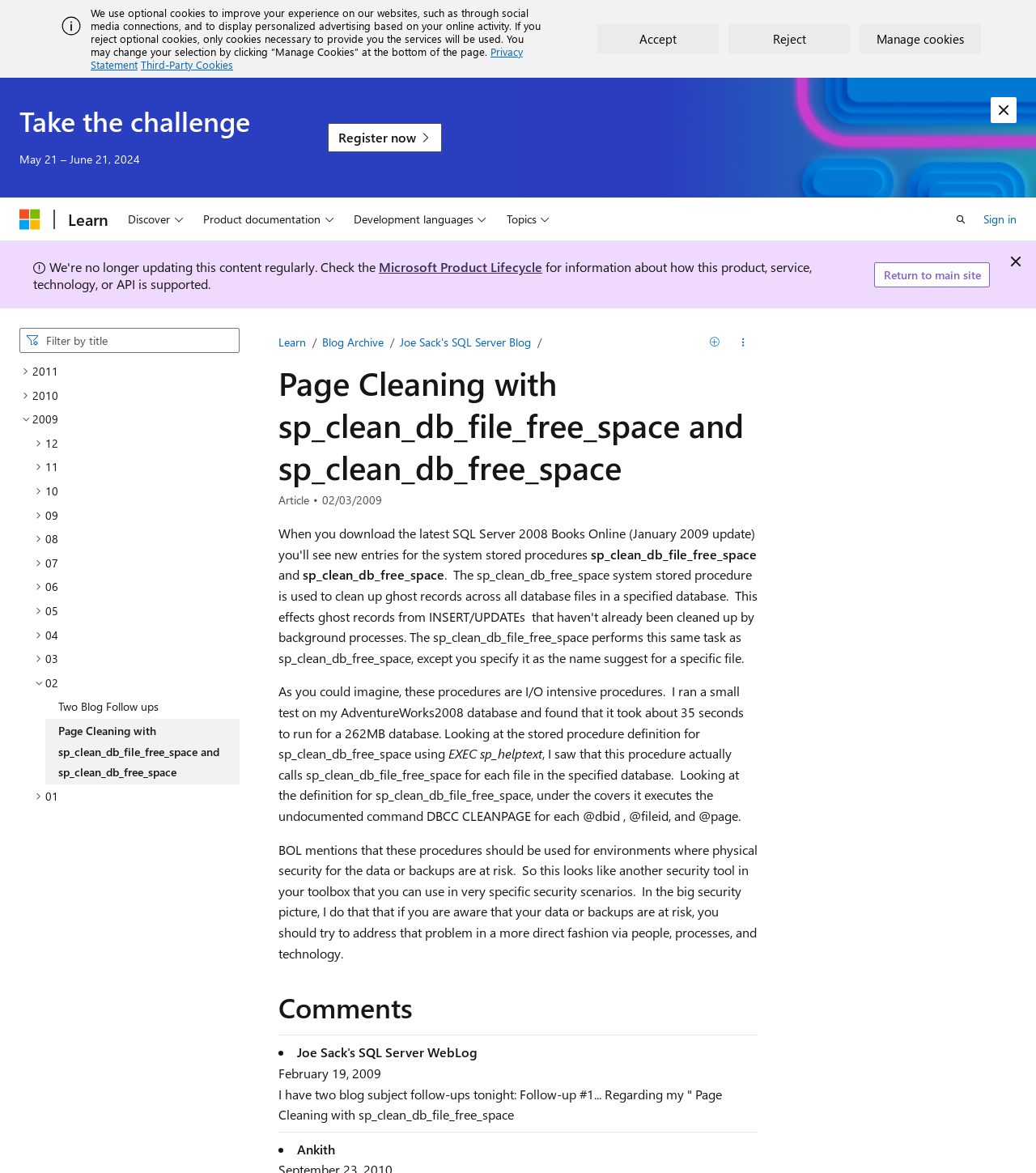Explain in detail what you observe on this webpage.

This webpage is about Microsoft Learn, specifically a page discussing "Page Cleaning with sp_clean_db_file_free_space and sp_clean_db_free_space". At the top, there is an alert with an image and a static text describing the use of optional cookies on the website. Below this, there are buttons to accept, reject, or manage cookies.

On the left side, there is a navigation menu with links to "Microsoft", "Learn", and a search bar. Below this, there is a tree view of the table of contents, which expands to show various years and articles.

On the right side, there is a section with a heading "Take the challenge" and a static text describing a challenge from May 21 to June 21, 2024, with a link to register. Below this, there are links to "Microsoft Product Lifecycle" and "Return to main site".

The main content of the page is an article about "Page Cleaning with sp_clean_db_file_free_space and sp_clean_db_free_space", which includes static text describing the procedures, their usage, and their impact on database performance. The article also mentions the security implications of using these procedures.

At the bottom of the page, there is a section for comments, with a heading "Comments" and a list of comments, each with a timestamp and the commenter's name.